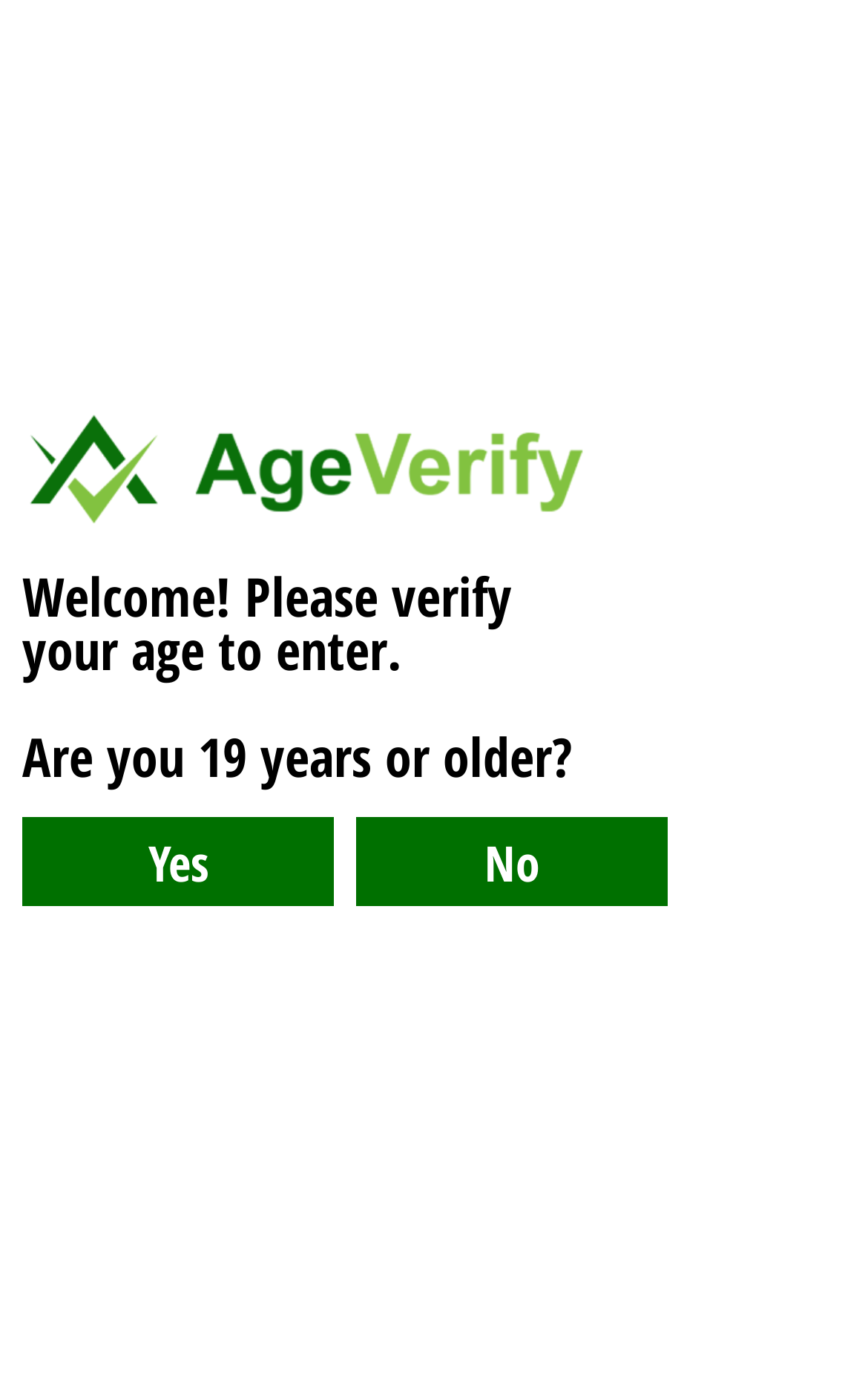What is the date of the article?
Provide a short answer using one word or a brief phrase based on the image.

Aug 18, 2023